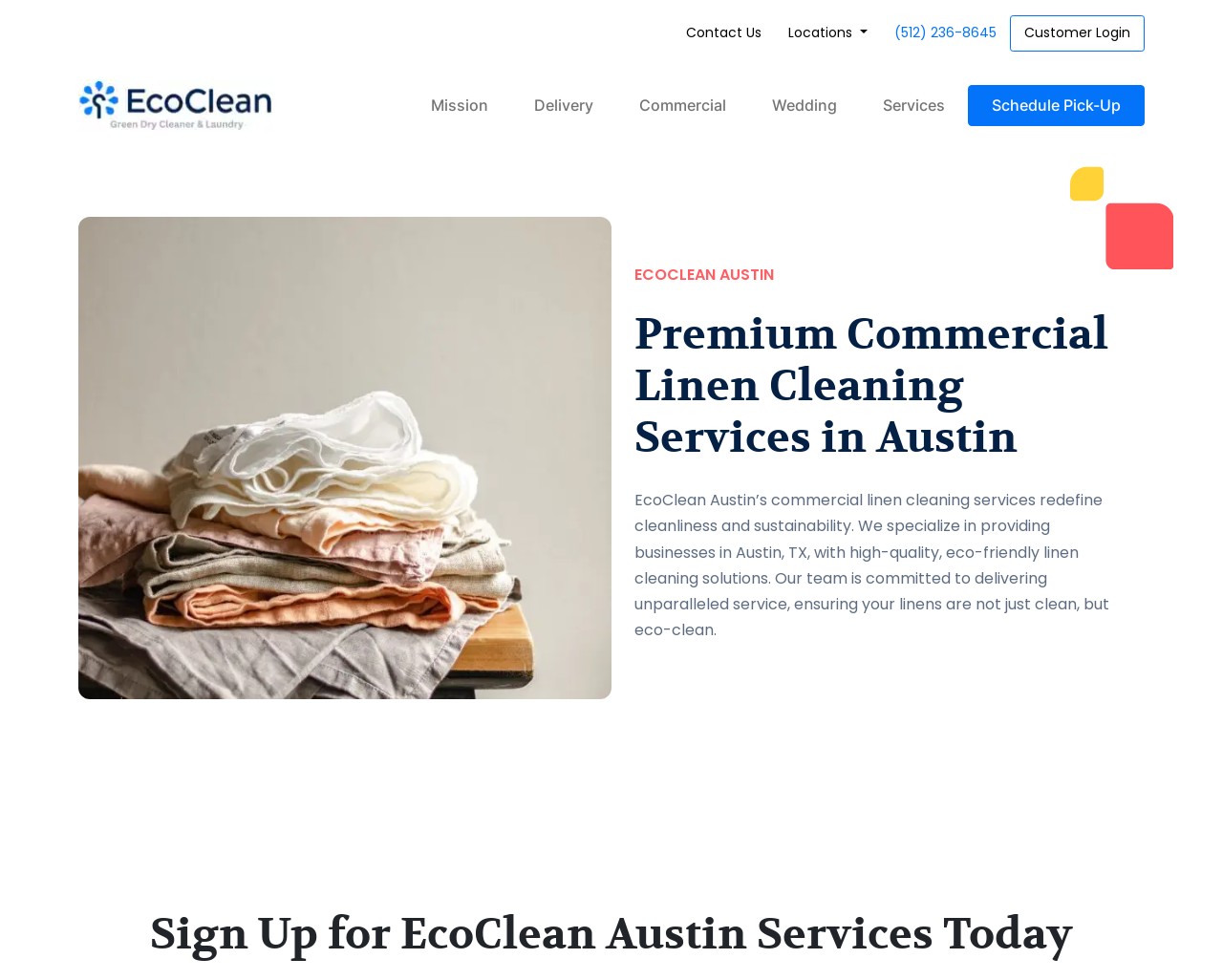Please extract the webpage's main title and generate its text content.

Premium Commercial Linen Cleaning Services in Austin